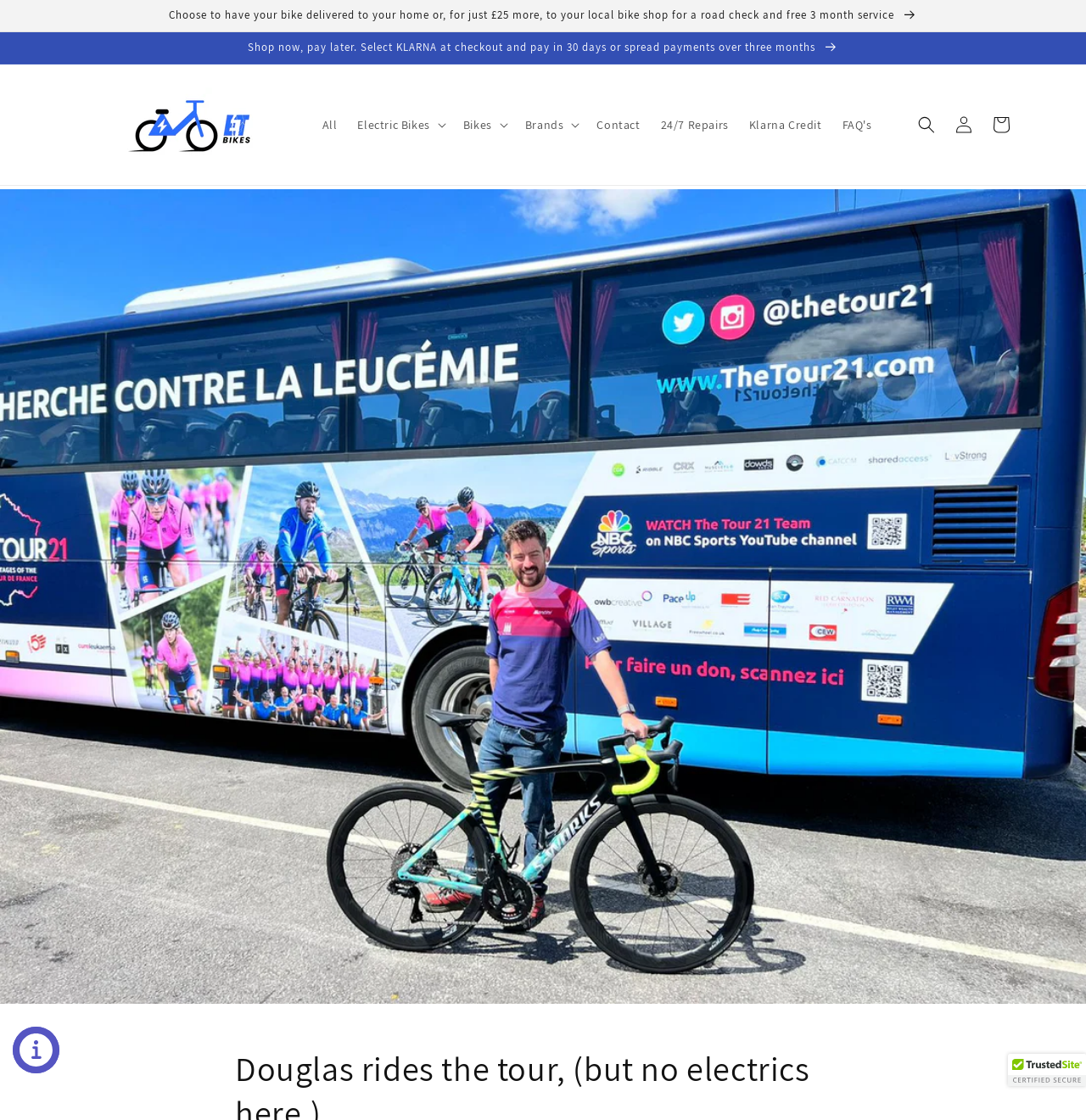Locate the UI element described by All and provide its bounding box coordinates. Use the format (top-left x, top-left y, bottom-right x, bottom-right y) with all values as floating point numbers between 0 and 1.

[0.287, 0.095, 0.32, 0.127]